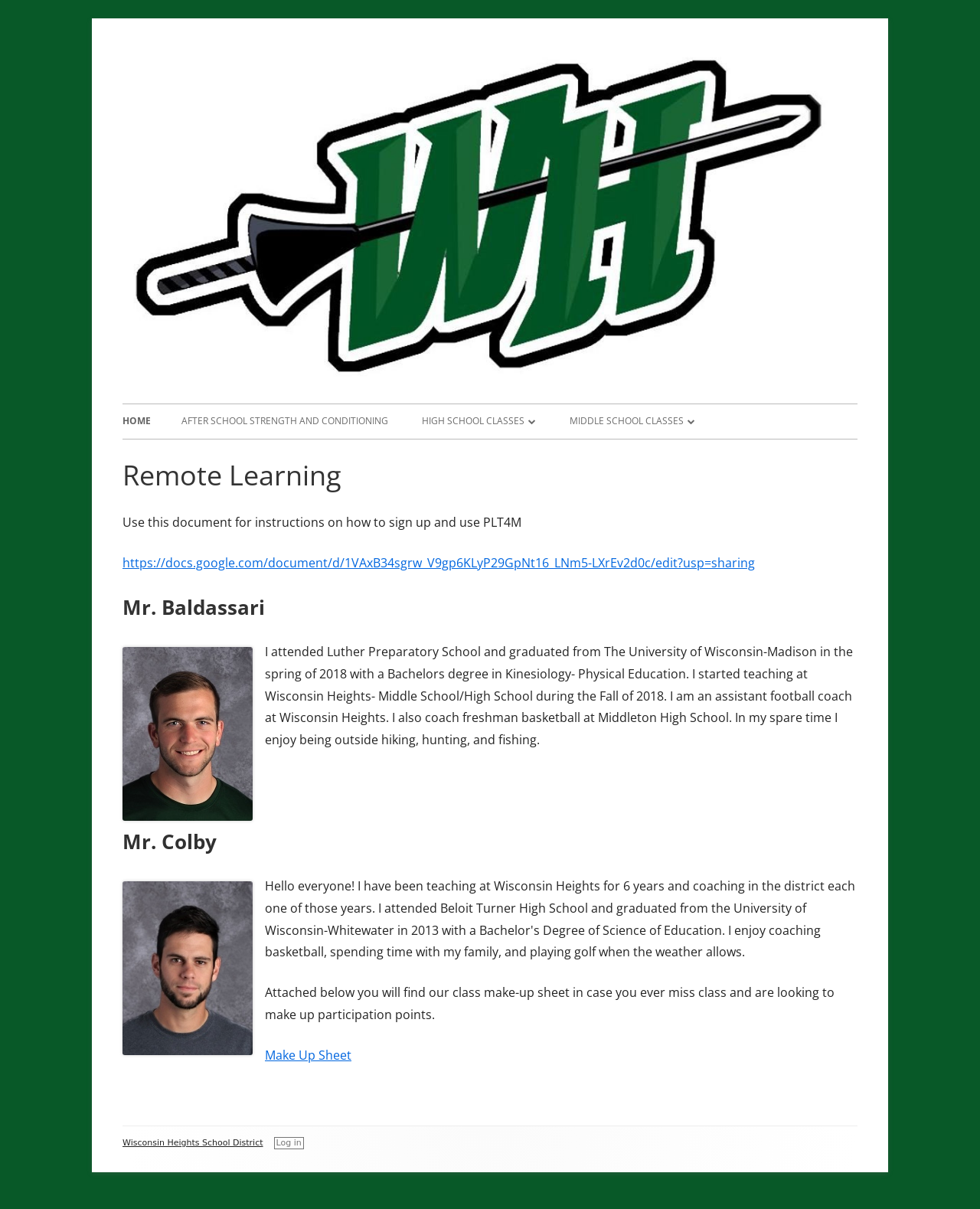What is the purpose of the document linked in the article?
Provide an in-depth answer to the question, covering all aspects.

I found the answer by reading the article, which mentions a document linked to instructions on how to sign up and use PLT4M, a physical education tool.